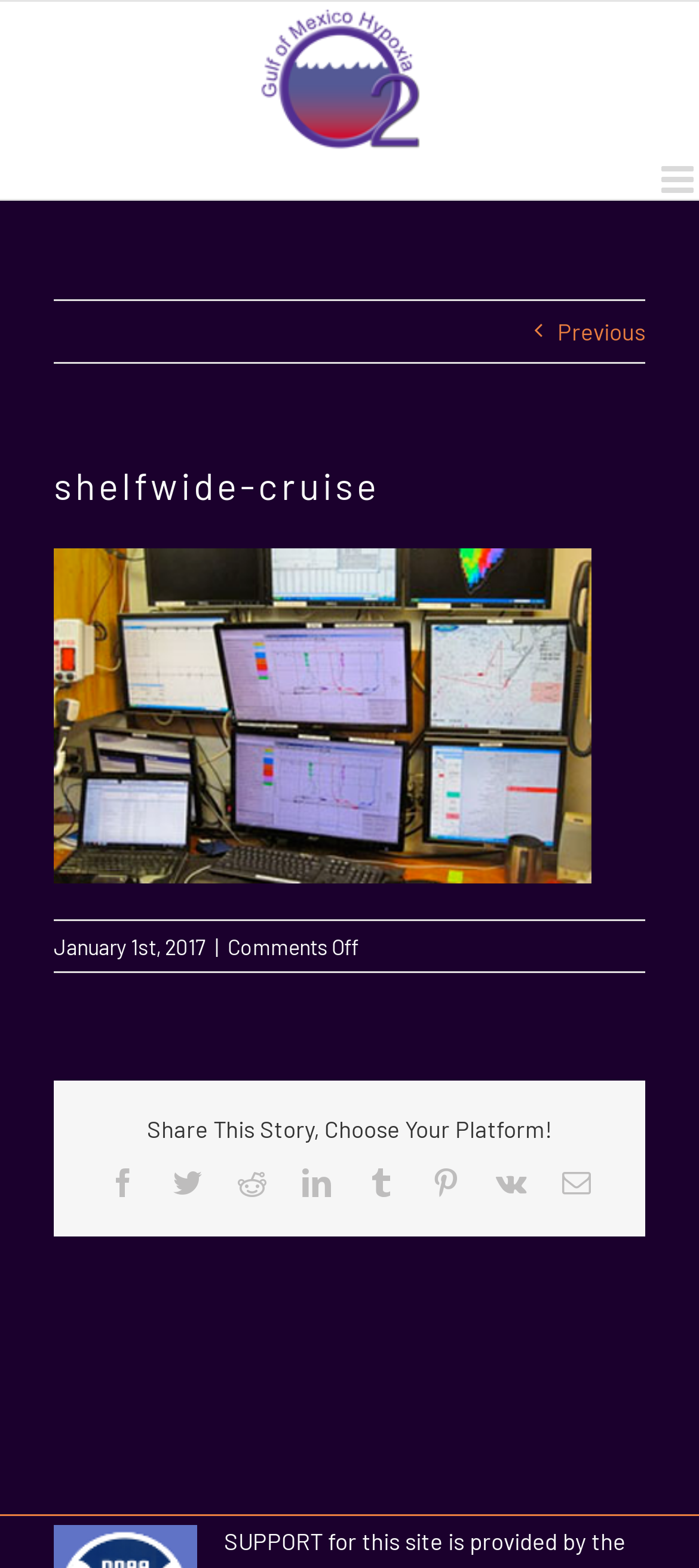Show the bounding box coordinates for the HTML element described as: "Tumblr".

[0.524, 0.745, 0.565, 0.763]